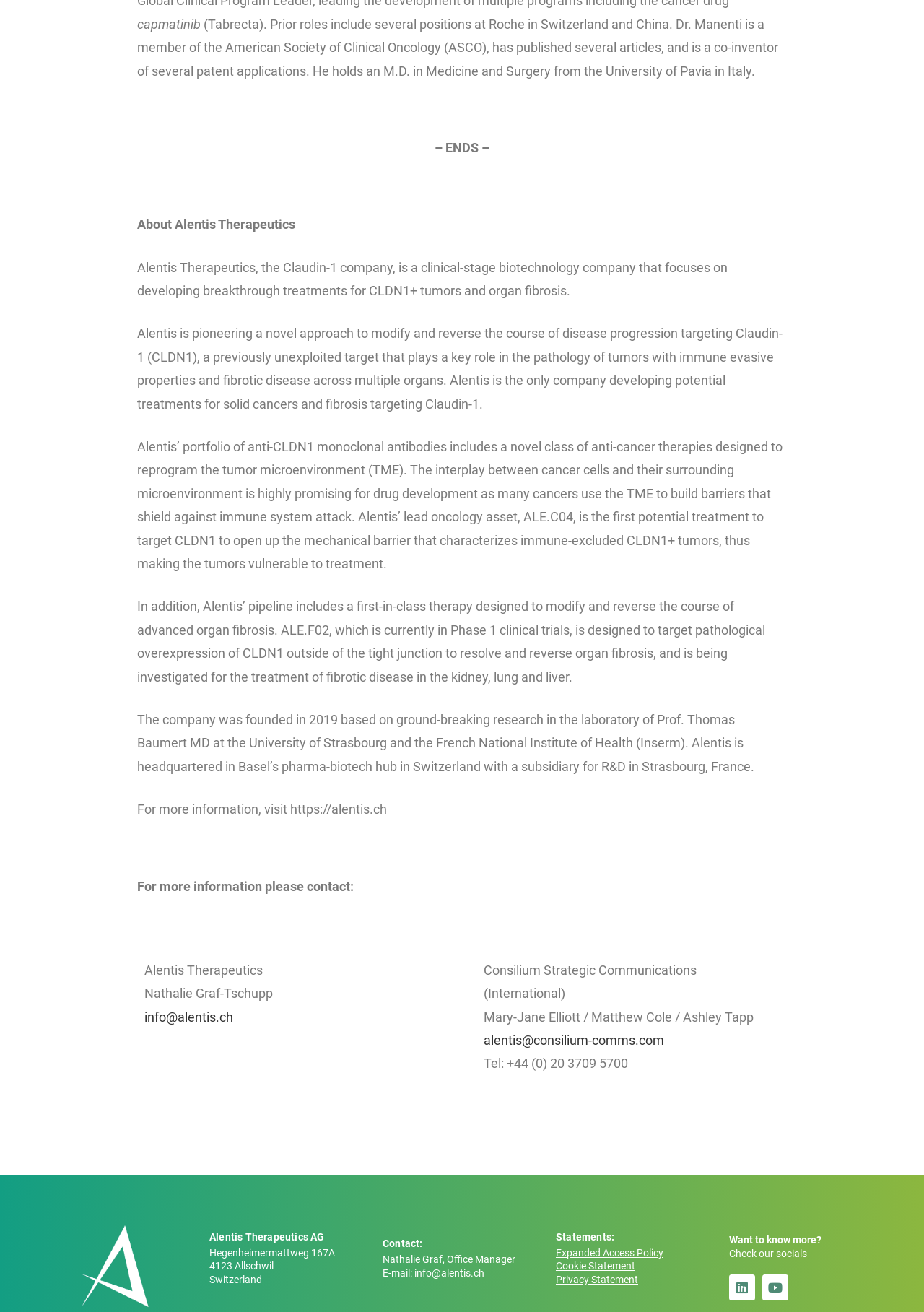Carefully examine the image and provide an in-depth answer to the question: Who is the Office Manager mentioned on the webpage?

The webpage provides contact information, and under the 'Contact' section, it mentions 'Nathalie Graf, Office Manager'.